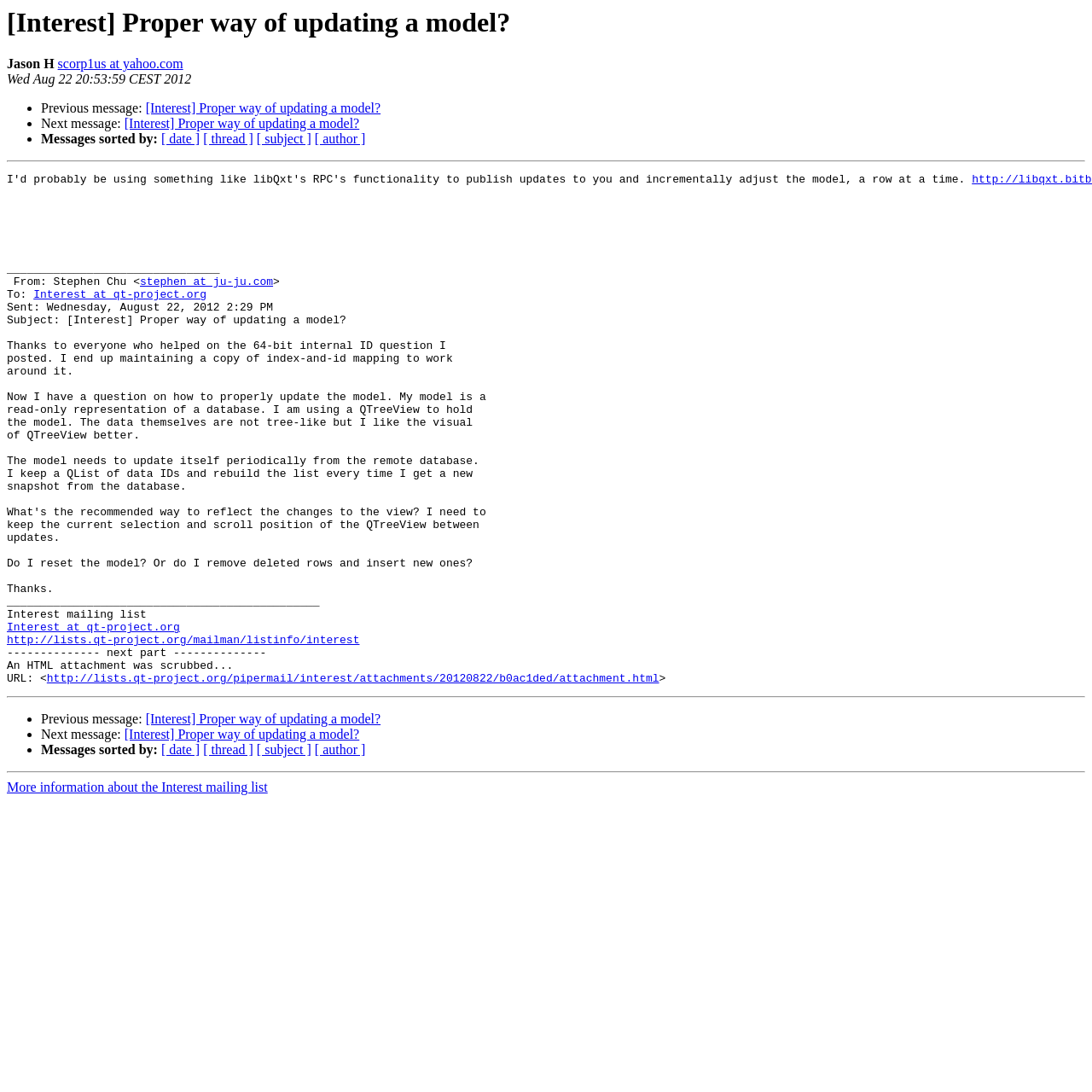Please locate the bounding box coordinates of the region I need to click to follow this instruction: "Visit the Interest mailing list homepage".

[0.006, 0.714, 0.245, 0.728]